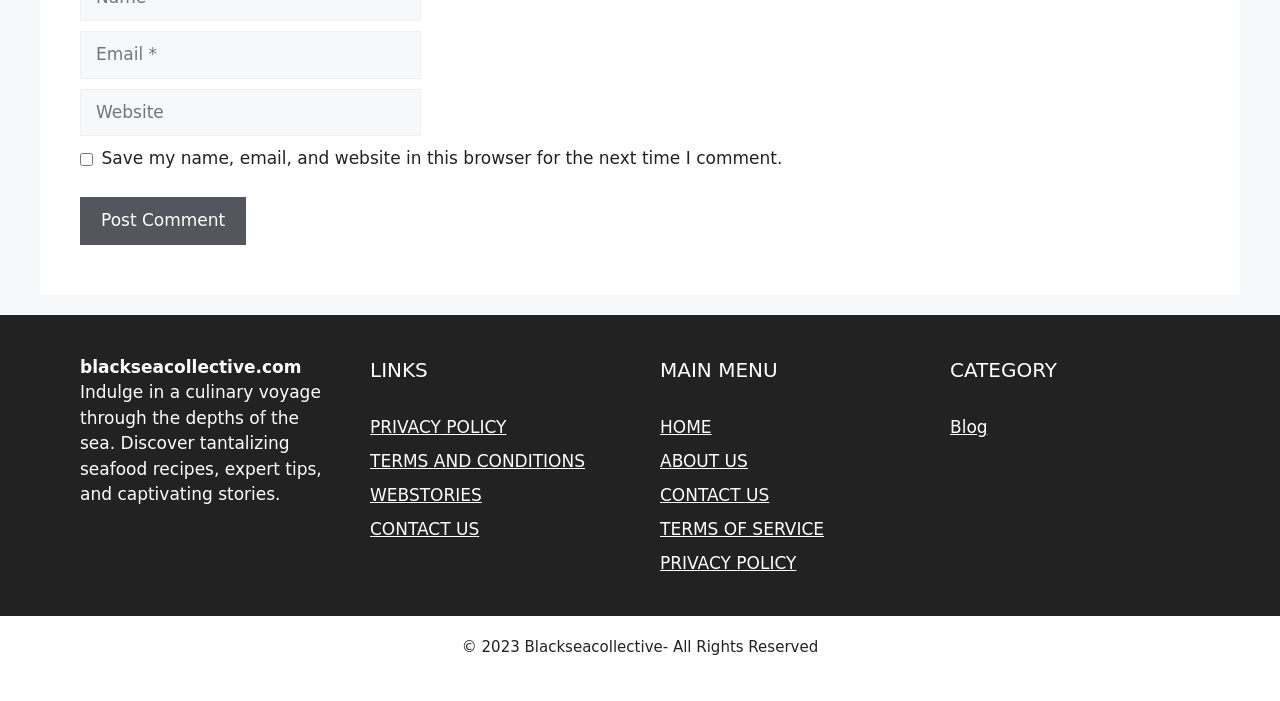How many links are there in the MAIN MENU section?
Please look at the screenshot and answer in one word or a short phrase.

5